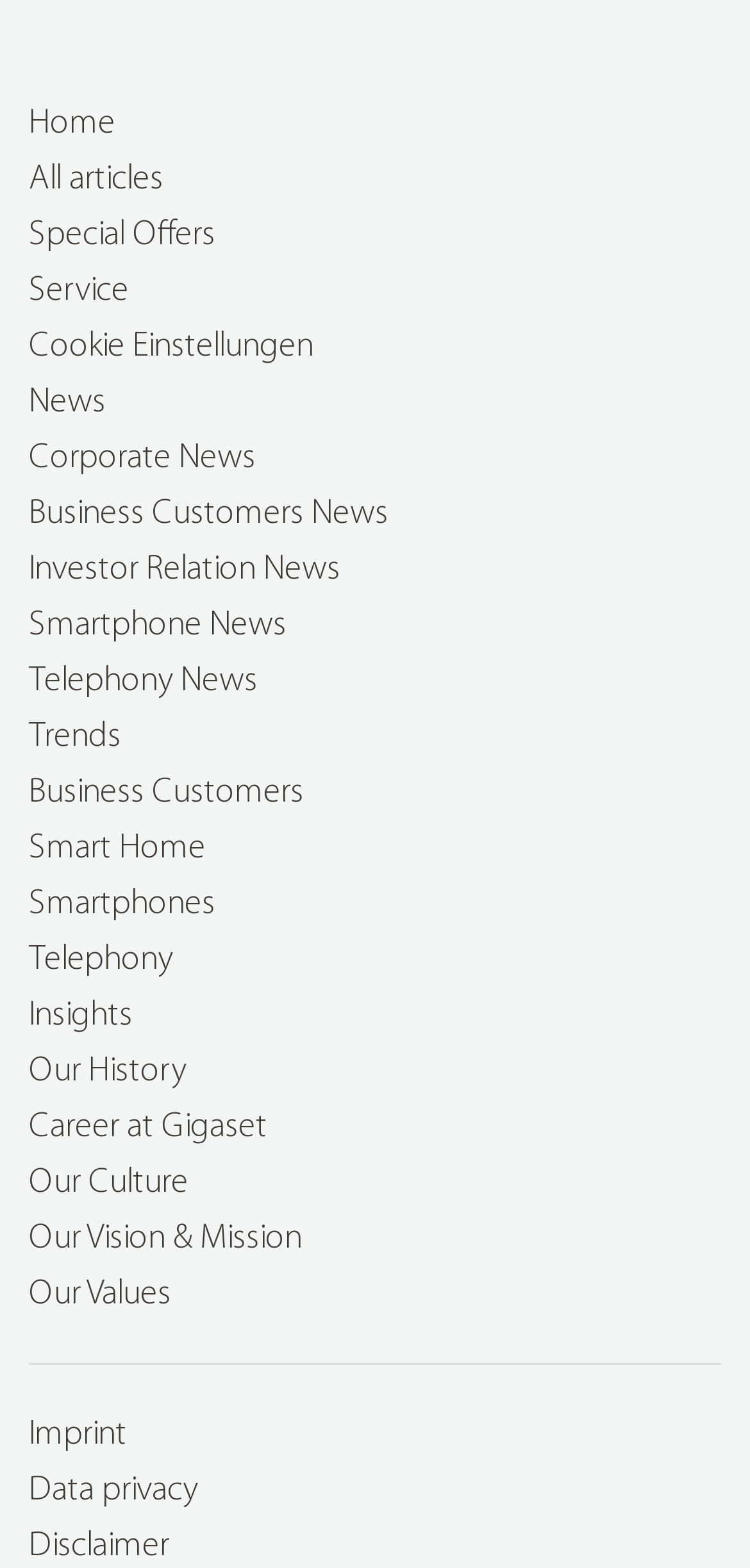Determine the bounding box coordinates of the UI element described below. Use the format (top-left x, top-left y, bottom-right x, bottom-right y) with floating point numbers between 0 and 1: Service

[0.038, 0.174, 0.172, 0.197]